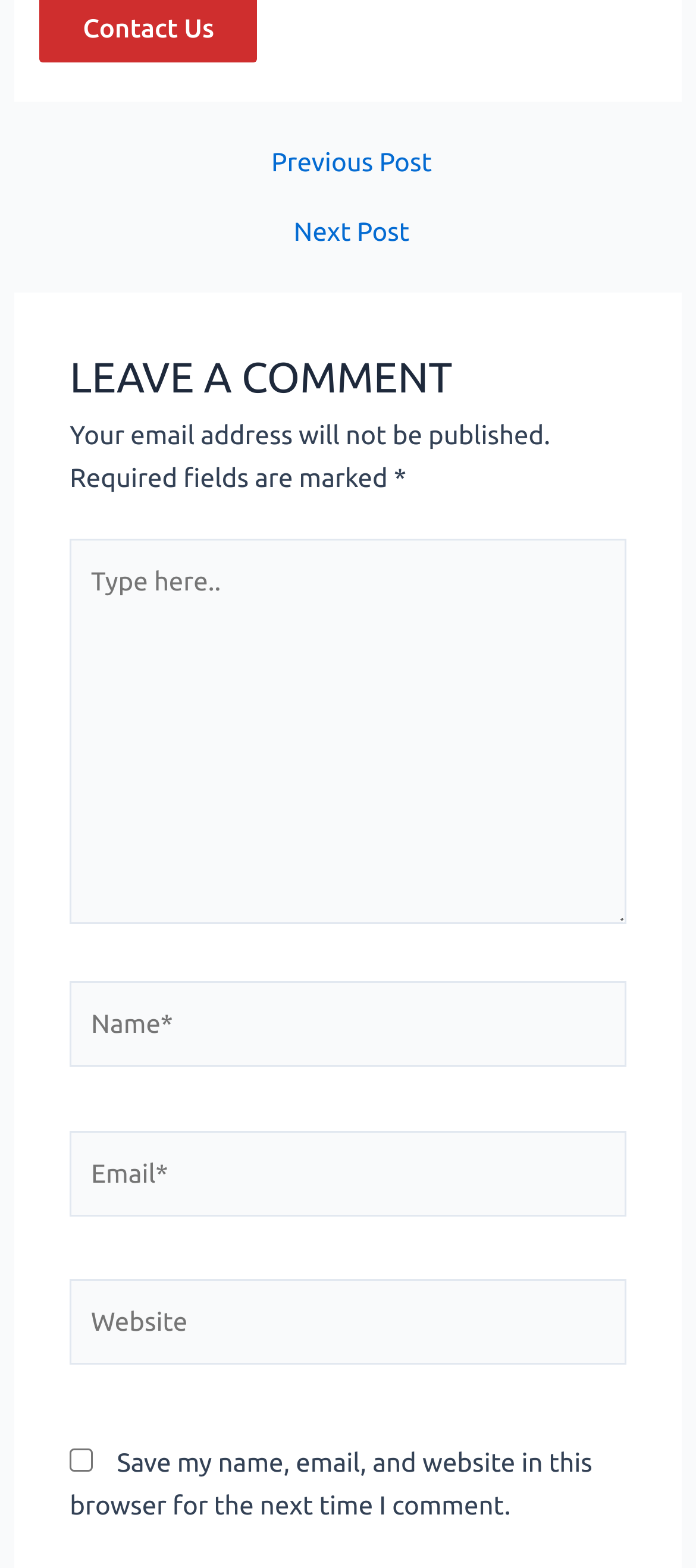Refer to the image and answer the question with as much detail as possible: What is the purpose of the checkbox at the bottom?

The checkbox at the bottom of the webpage is used to save the user's name, email, and website in the browser for the next time they comment. This is indicated by the text next to the checkbox, which says 'Save my name, email, and website in this browser for the next time I comment.'